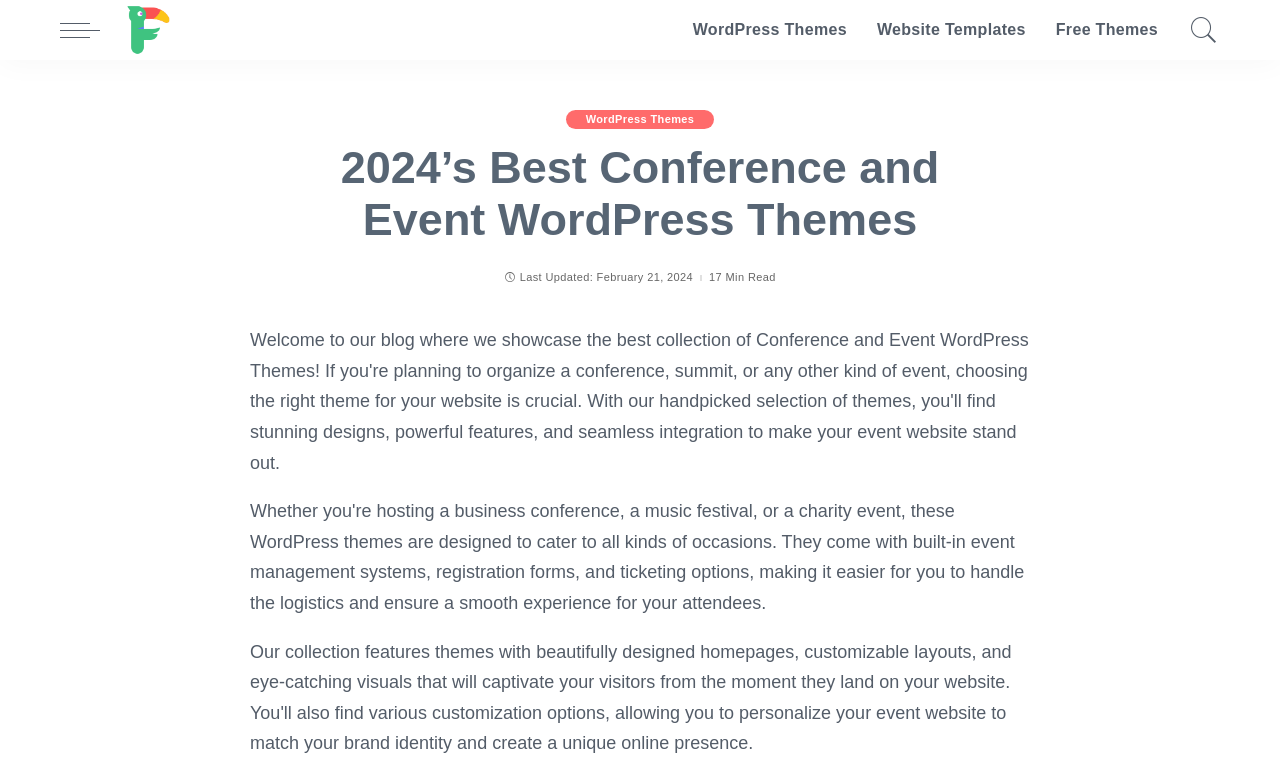Please reply to the following question with a single word or a short phrase:
How many minutes does it take to read the content?

17 Min